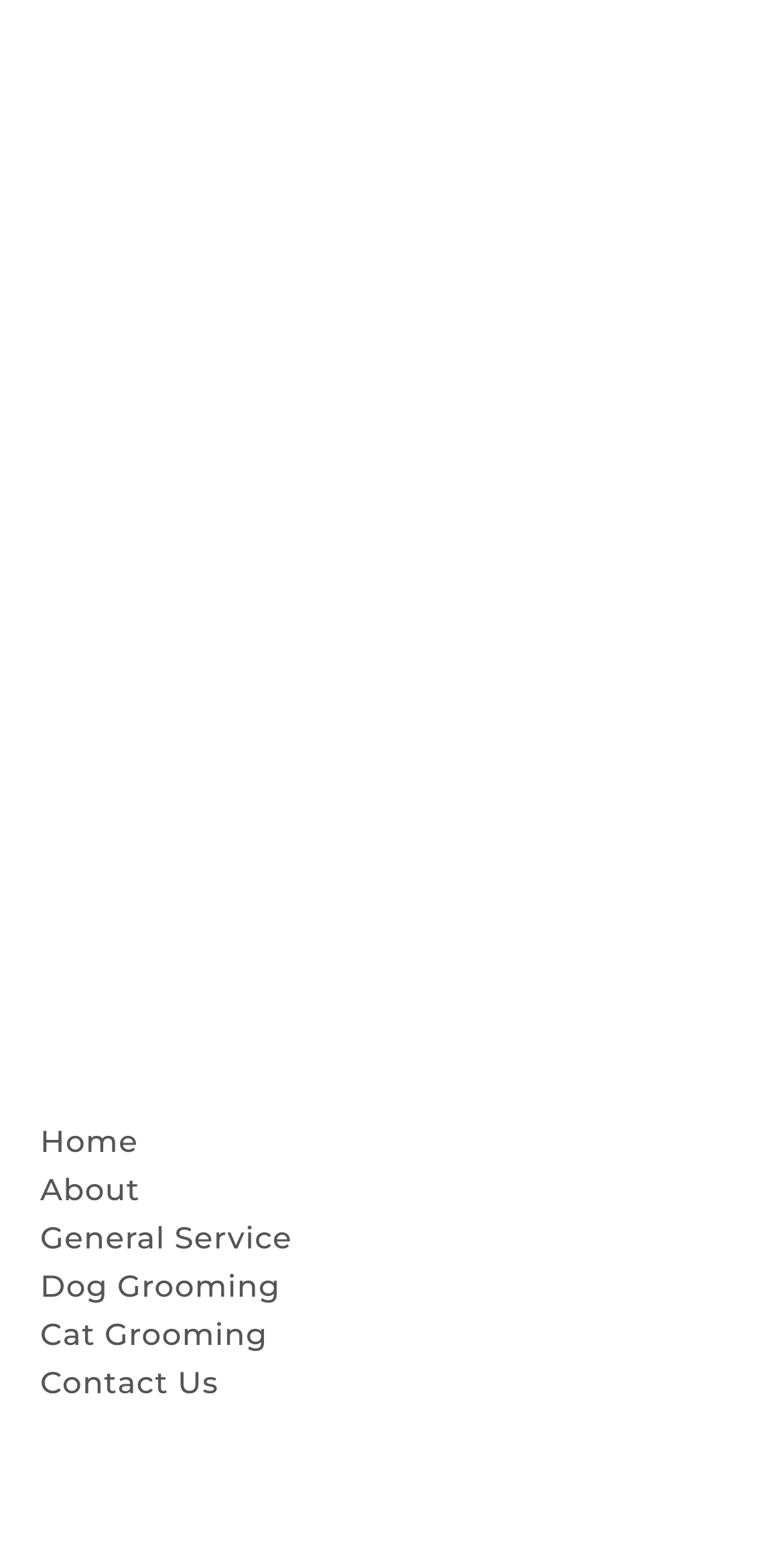What is the location?
Give a one-word or short-phrase answer derived from the screenshot.

Wilayah Persekutuan Kuala Lumpur